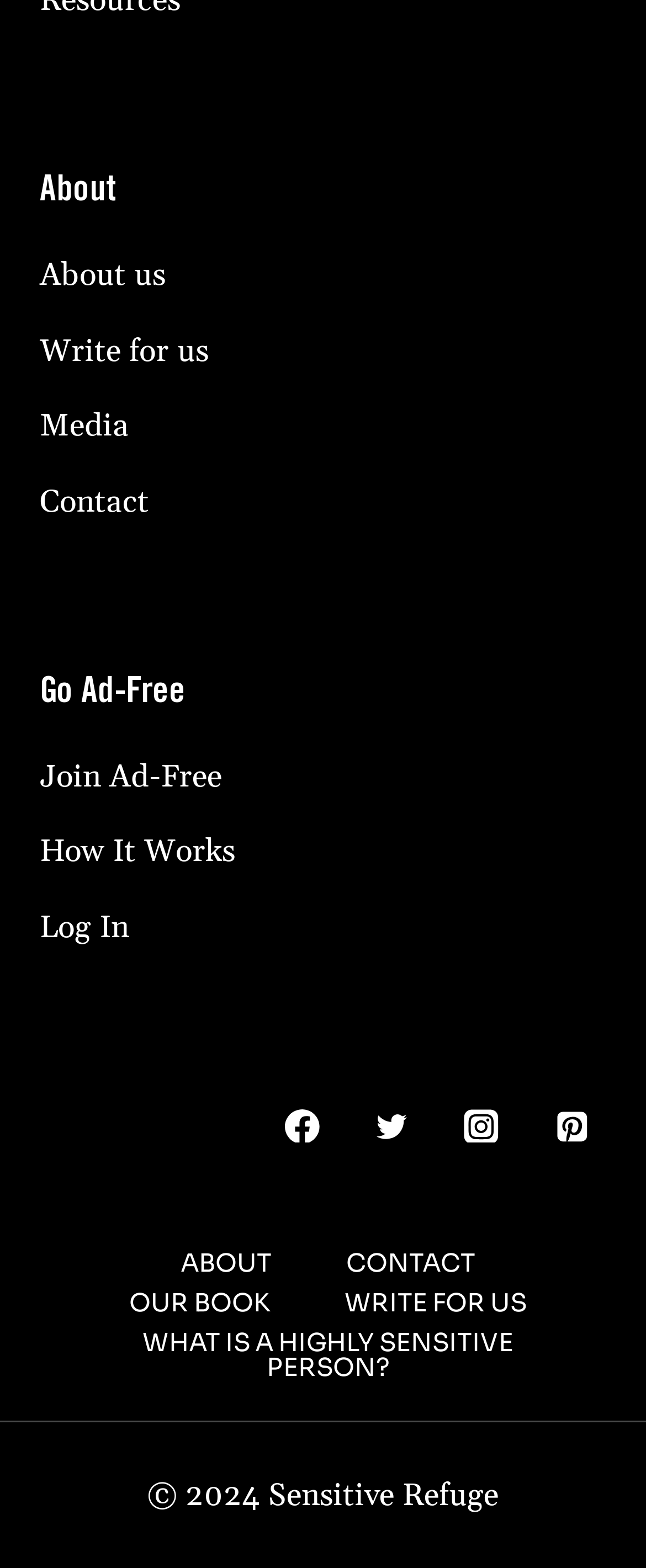Kindly provide the bounding box coordinates of the section you need to click on to fulfill the given instruction: "Learn about Go Ad-Free".

[0.062, 0.424, 0.938, 0.459]